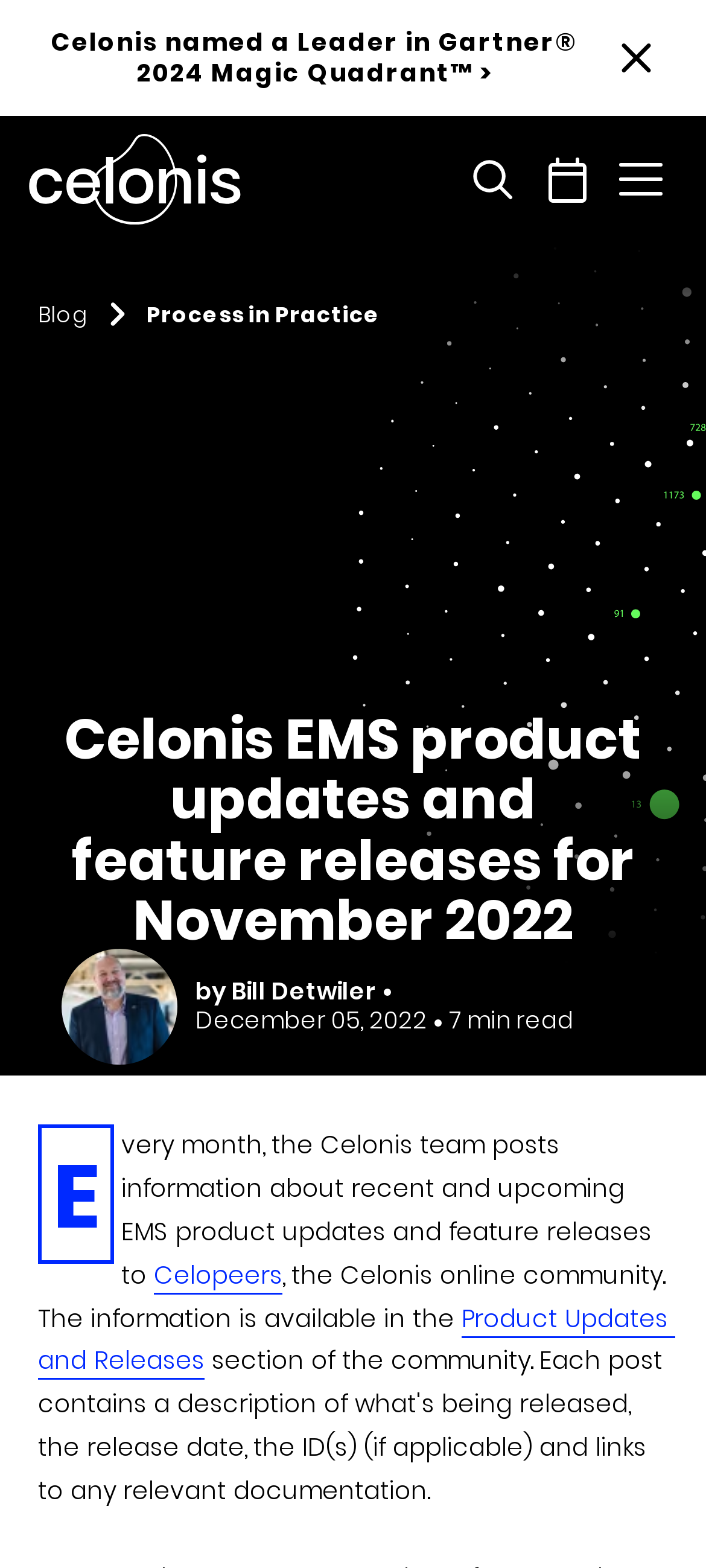How many minutes does it take to read the article?
Please provide a comprehensive answer based on the information in the image.

I found the answer by looking at the text that mentions the reading time. The text is '7 min read' and it is located near the article's title.